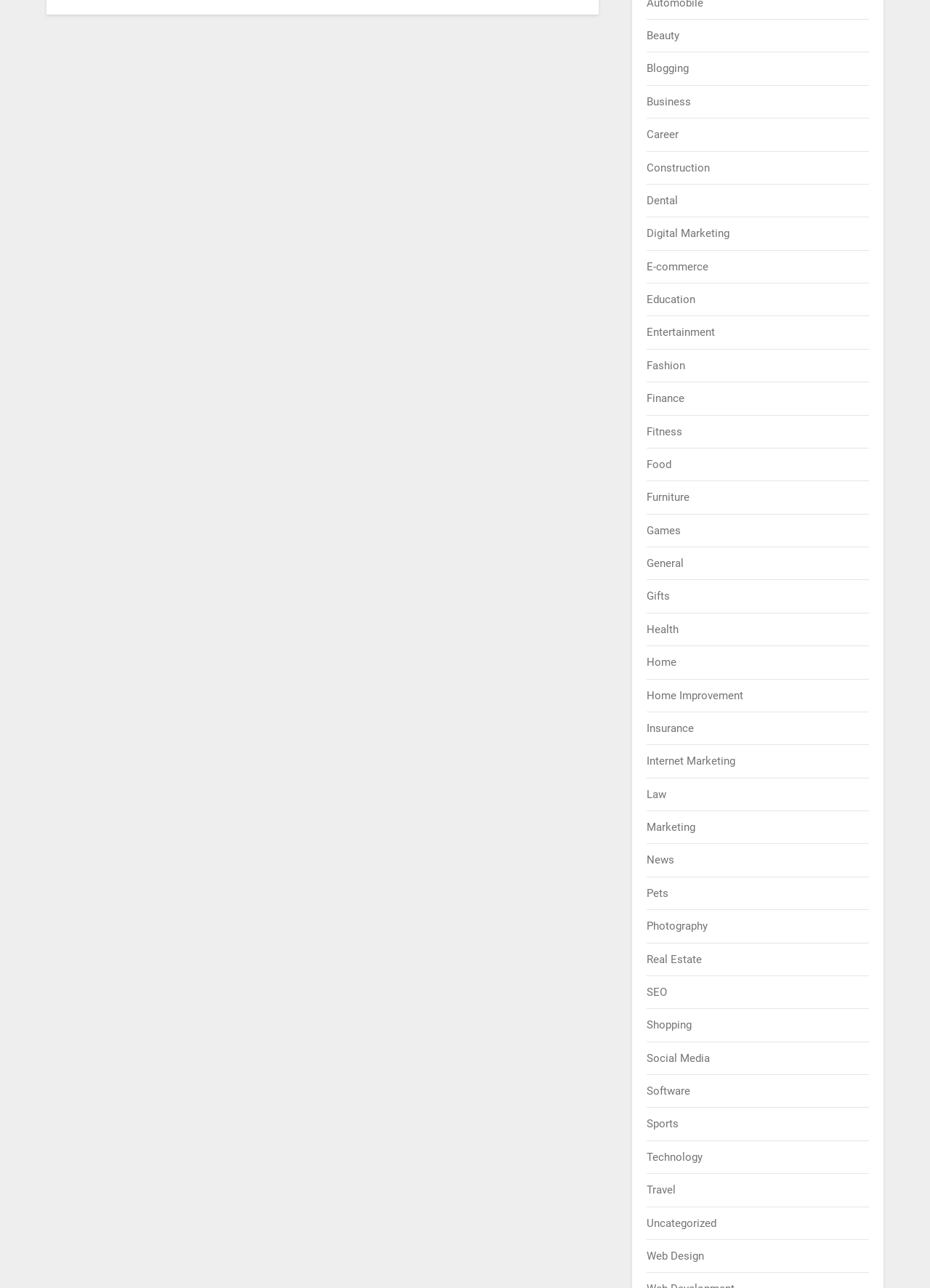Locate the bounding box coordinates of the area that needs to be clicked to fulfill the following instruction: "Learn about Technology". The coordinates should be in the format of four float numbers between 0 and 1, namely [left, top, right, bottom].

[0.696, 0.893, 0.756, 0.903]